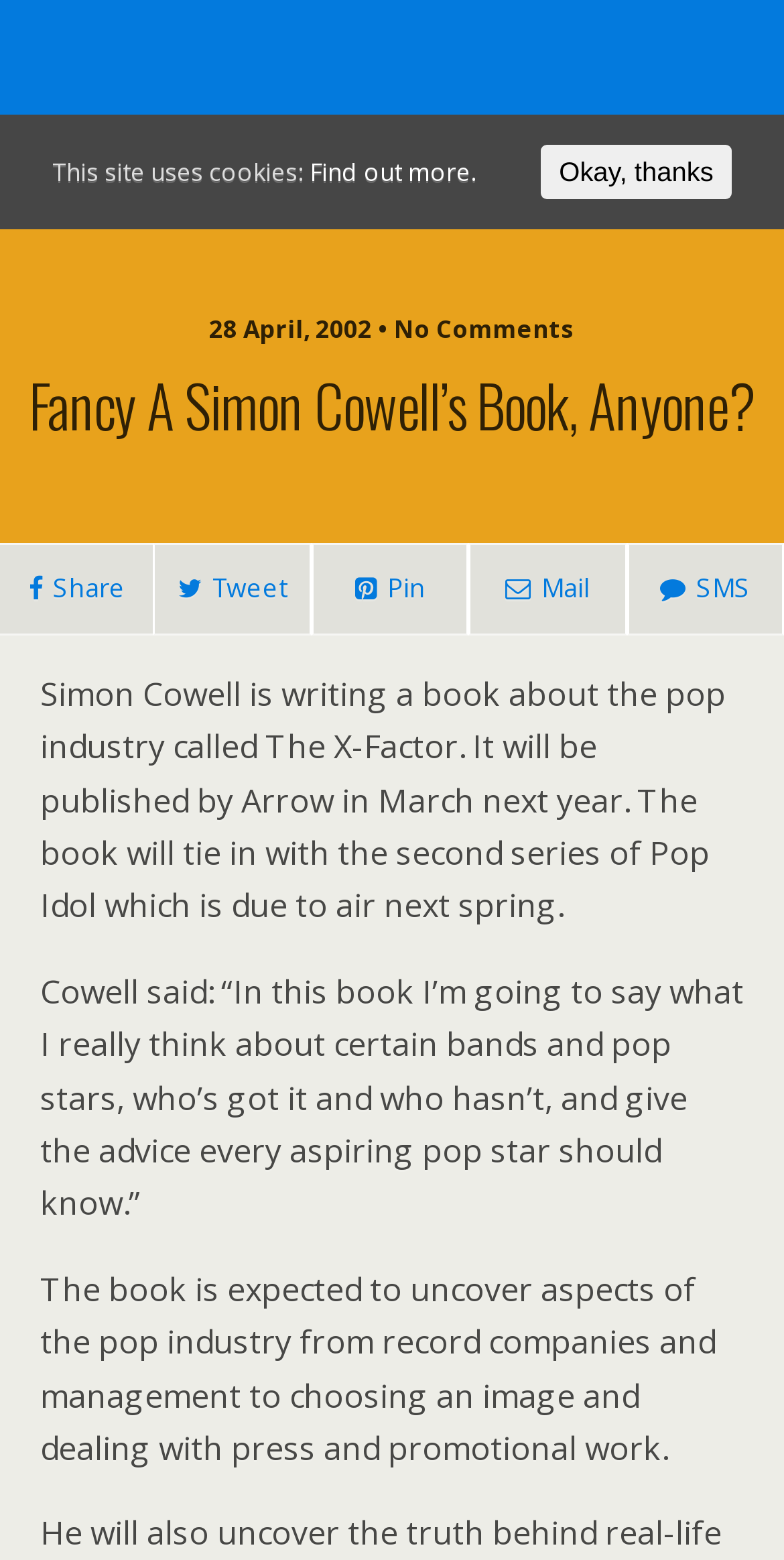What is the purpose of the book?
Kindly give a detailed and elaborate answer to the question.

The answer can be found in the StaticText element with the text 'Cowell said: “In this book I’m going to say what I really think about certain bands and pop stars, who’s got it and who hasn’t, and give the advice every aspiring pop star should know.”' which explains the purpose of the book.